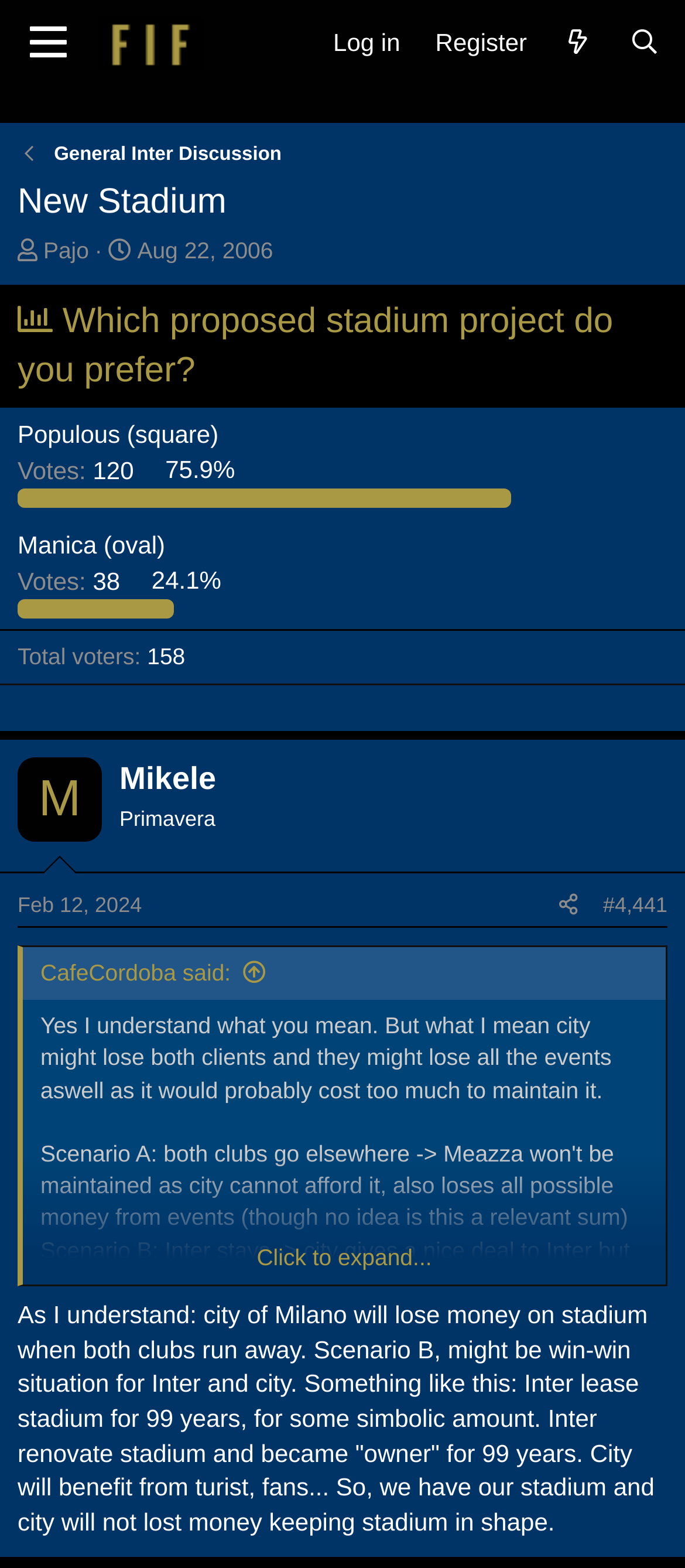Specify the bounding box coordinates of the element's area that should be clicked to execute the given instruction: "Click the 'Log in' link". The coordinates should be four float numbers between 0 and 1, i.e., [left, top, right, bottom].

[0.461, 0.008, 0.61, 0.048]